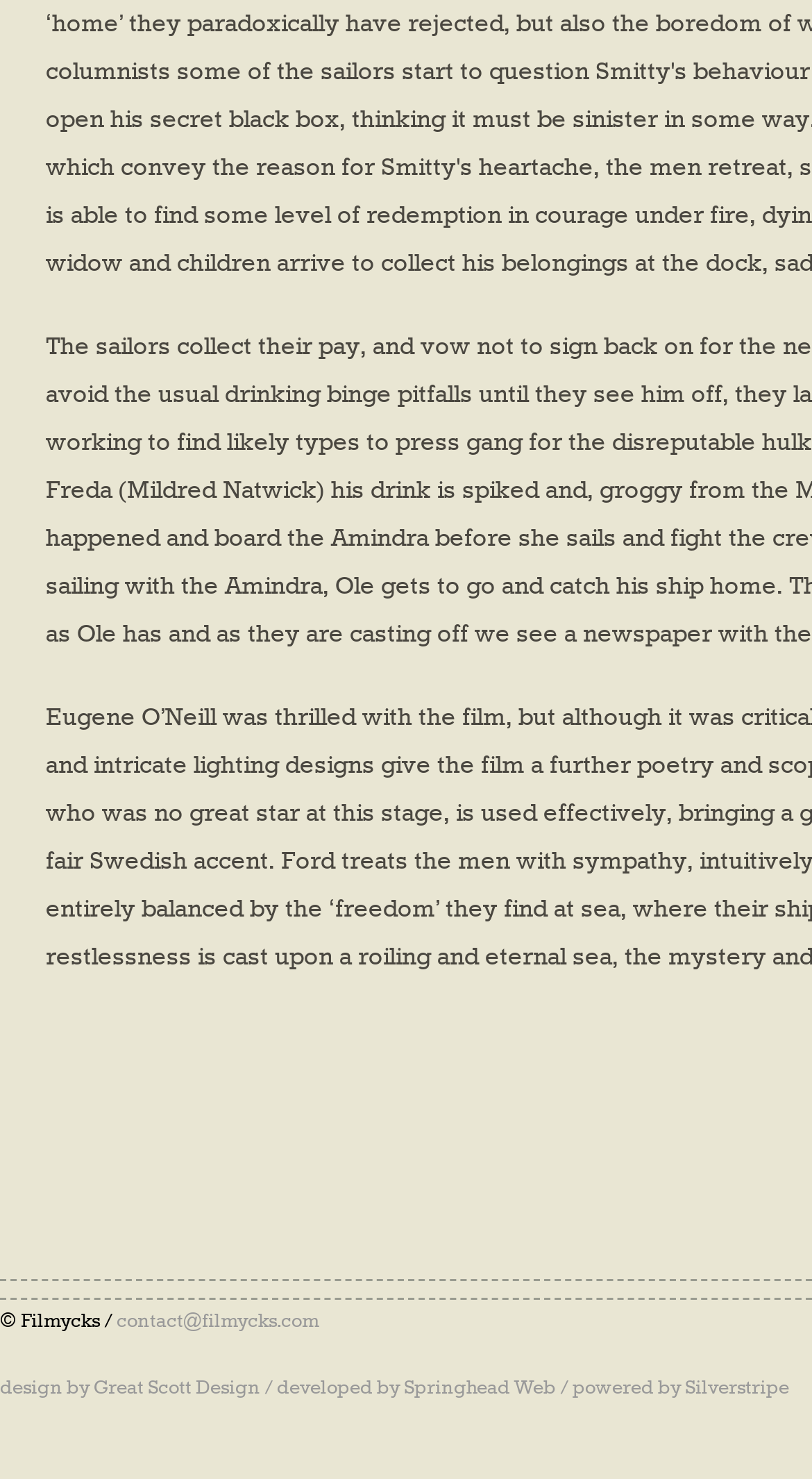Who designed the website?
Using the image as a reference, give an elaborate response to the question.

The website's design credit is given to Great Scott Design, as mentioned at the bottom of the webpage, where it says 'design by Great Scott Design'.